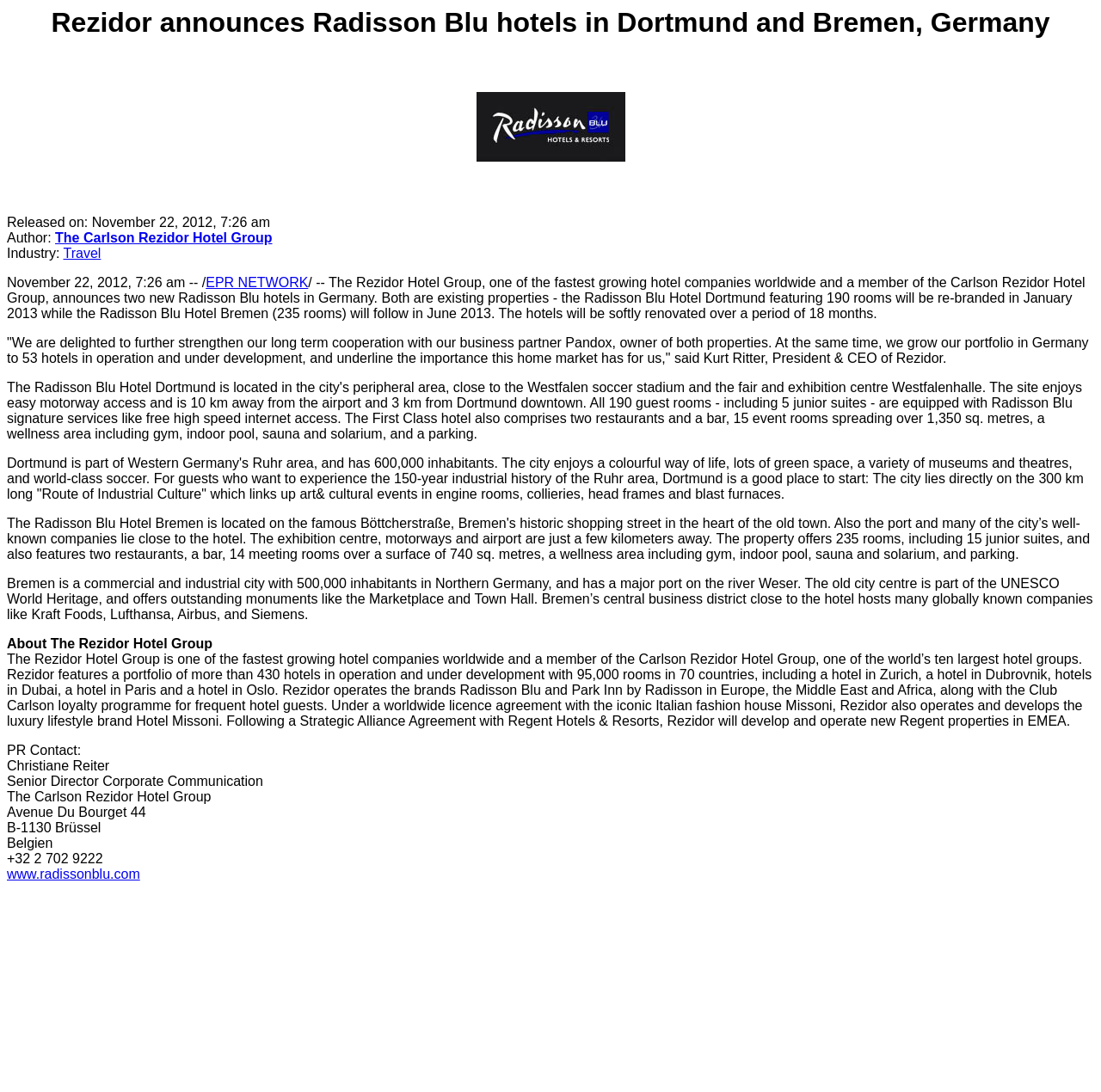Extract the bounding box coordinates for the described element: "Travel". The coordinates should be represented as four float numbers between 0 and 1: [left, top, right, bottom].

[0.057, 0.225, 0.092, 0.239]